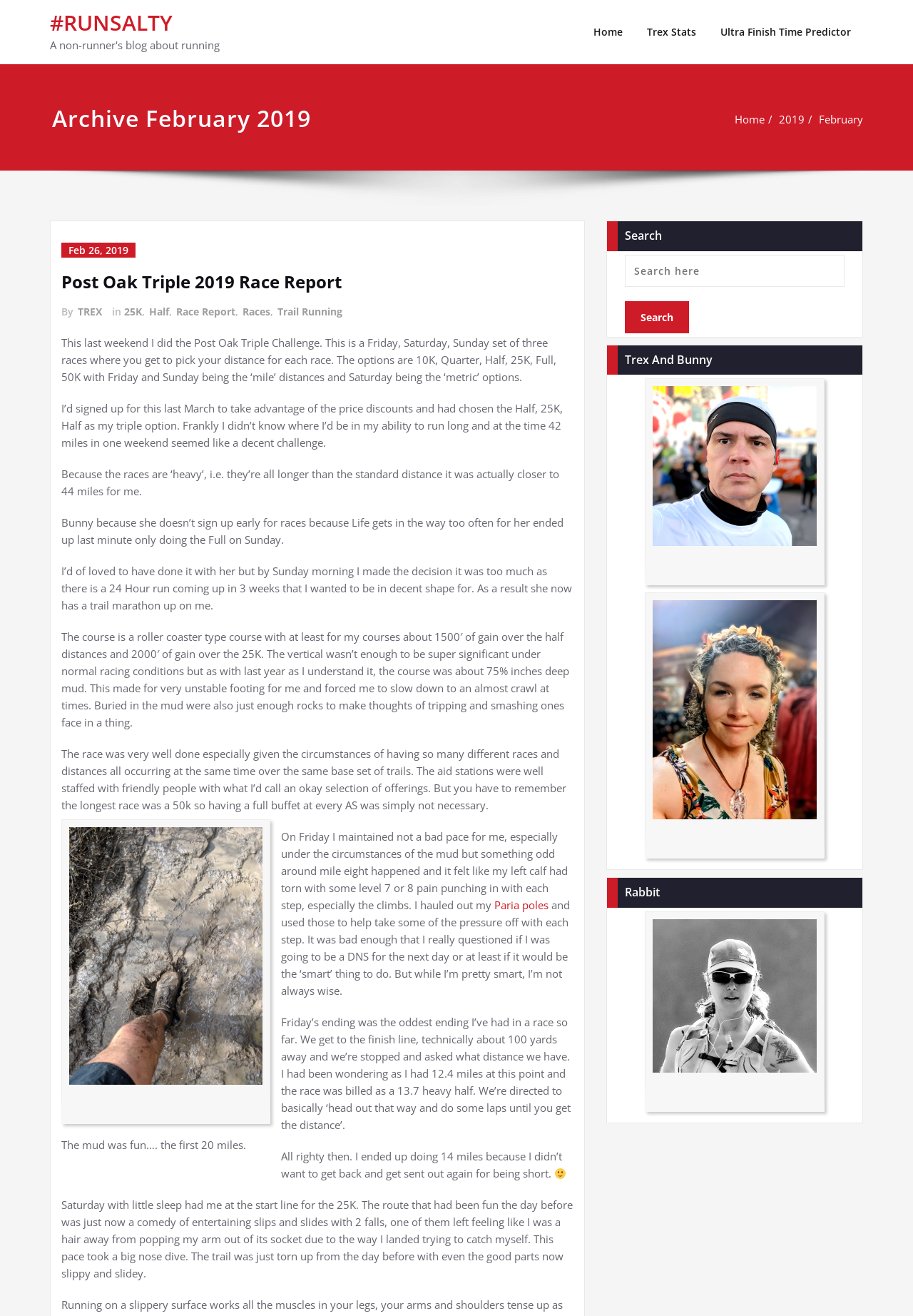Pinpoint the bounding box coordinates for the area that should be clicked to perform the following instruction: "Click on the '#RUNSALTY' link".

[0.055, 0.006, 0.189, 0.028]